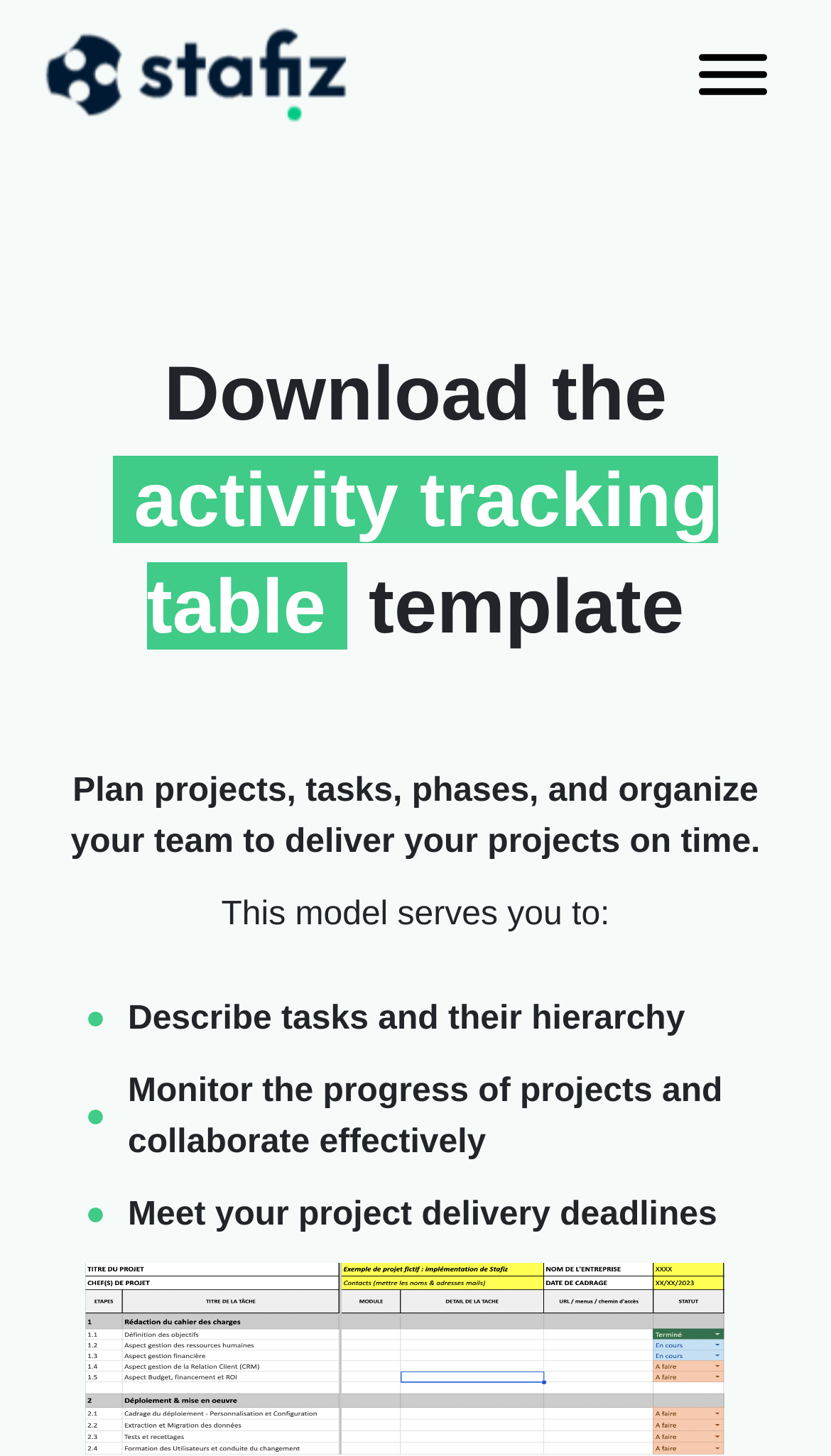Please reply with a single word or brief phrase to the question: 
What is the text above the image at the bottom of the page?

This model serves you to: